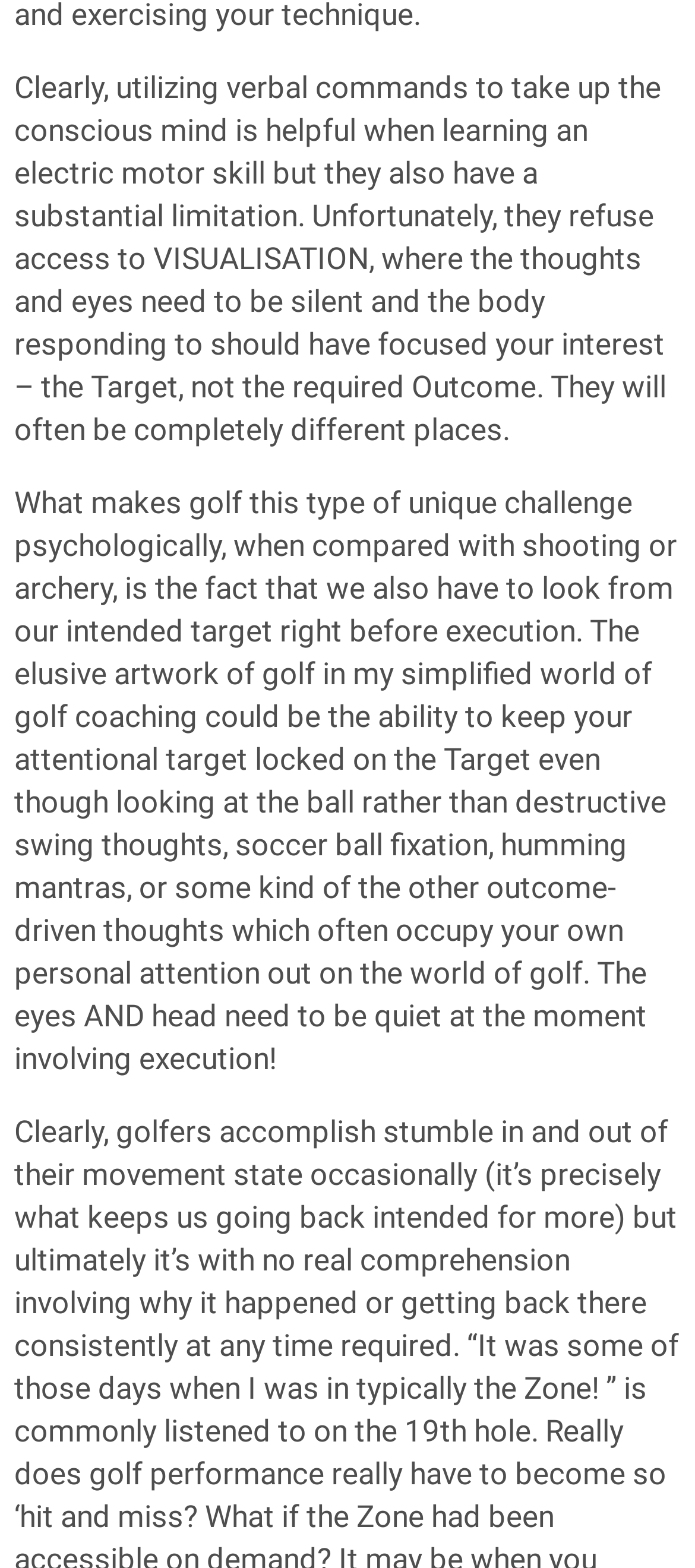What social media platforms can the article be shared on?
Examine the image closely and answer the question with as much detail as possible.

The article can be shared on various social media platforms, including Facebook, Twitter, Google+, ReddIt, WhatsApp, Pinterest, and Email, which are indicated by the corresponding links below the 'Share' button.